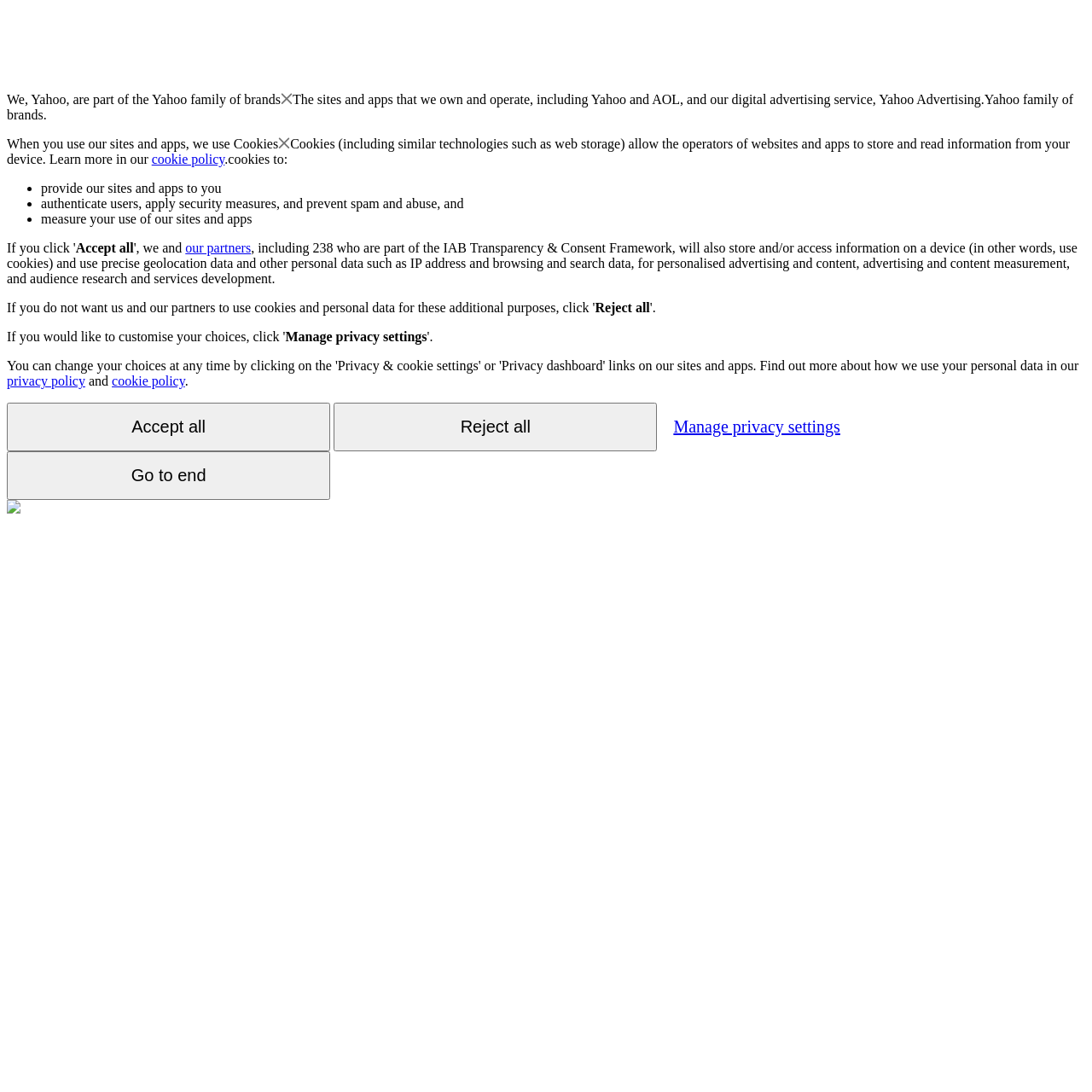Please locate the bounding box coordinates of the element that needs to be clicked to achieve the following instruction: "Click the 'Reject all' button". The coordinates should be four float numbers between 0 and 1, i.e., [left, top, right, bottom].

[0.545, 0.275, 0.595, 0.288]